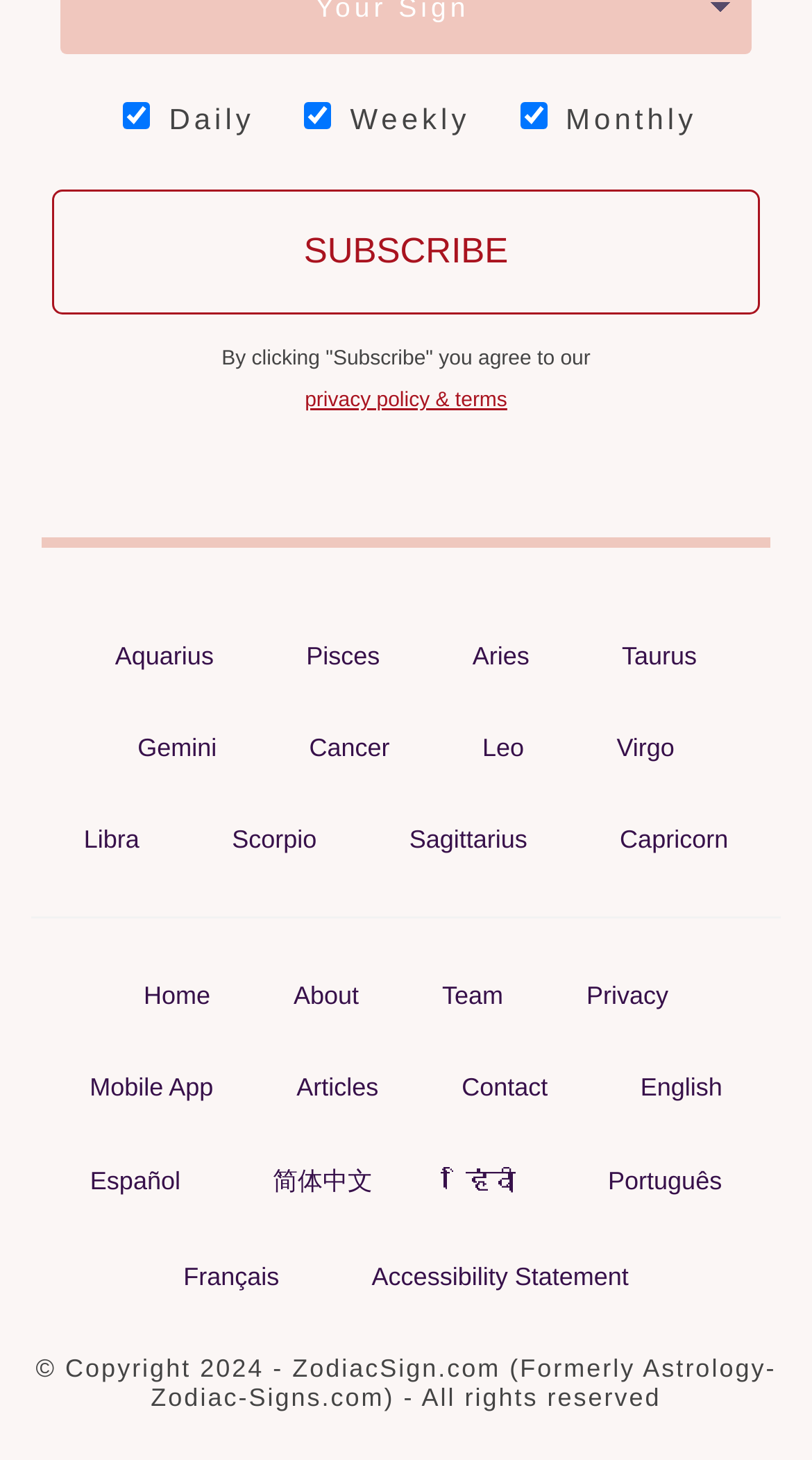Provide the bounding box coordinates of the area you need to click to execute the following instruction: "Read the privacy policy & terms".

[0.286, 0.247, 0.714, 0.29]